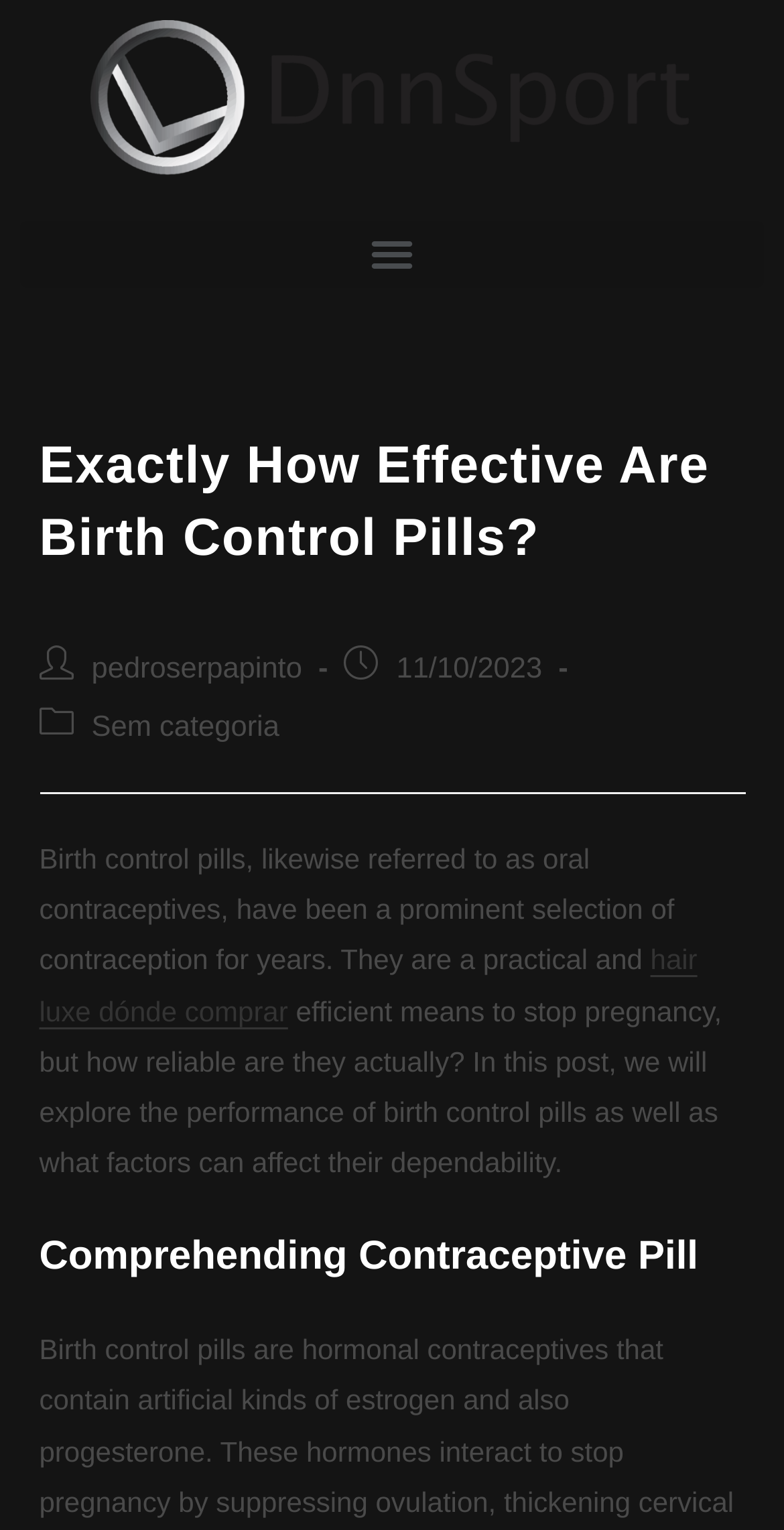Use a single word or phrase to answer this question: 
What is the purpose of birth control pills?

To prevent pregnancy